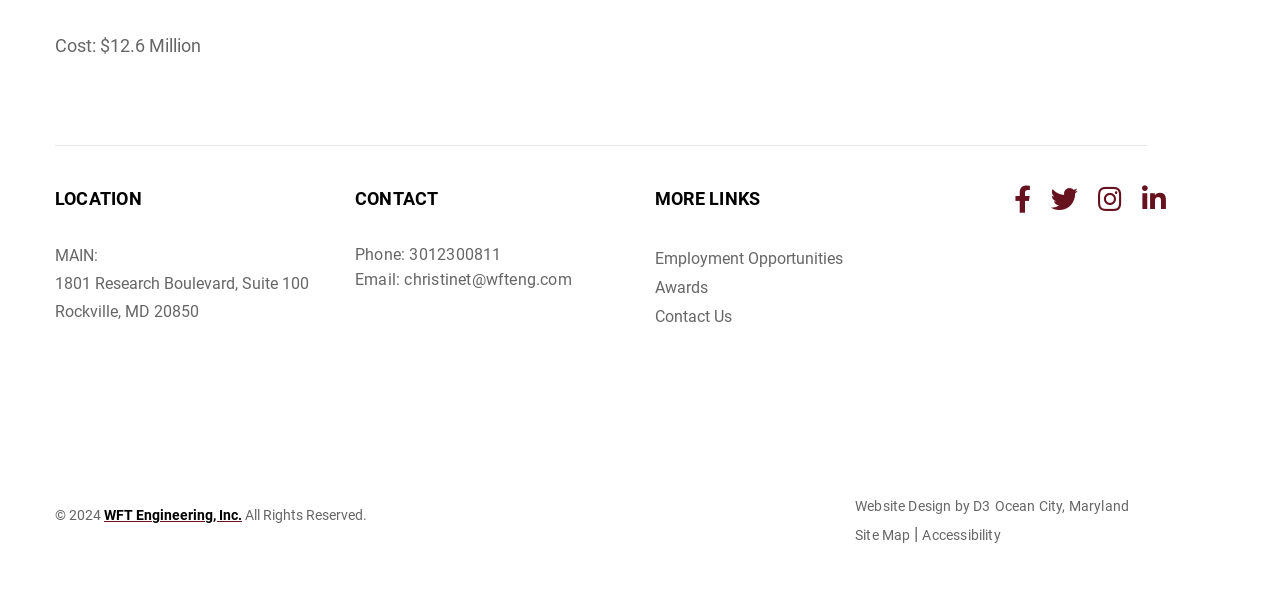Provide the bounding box coordinates for the area that should be clicked to complete the instruction: "Visit Facebook page".

[0.792, 0.313, 0.805, 0.359]